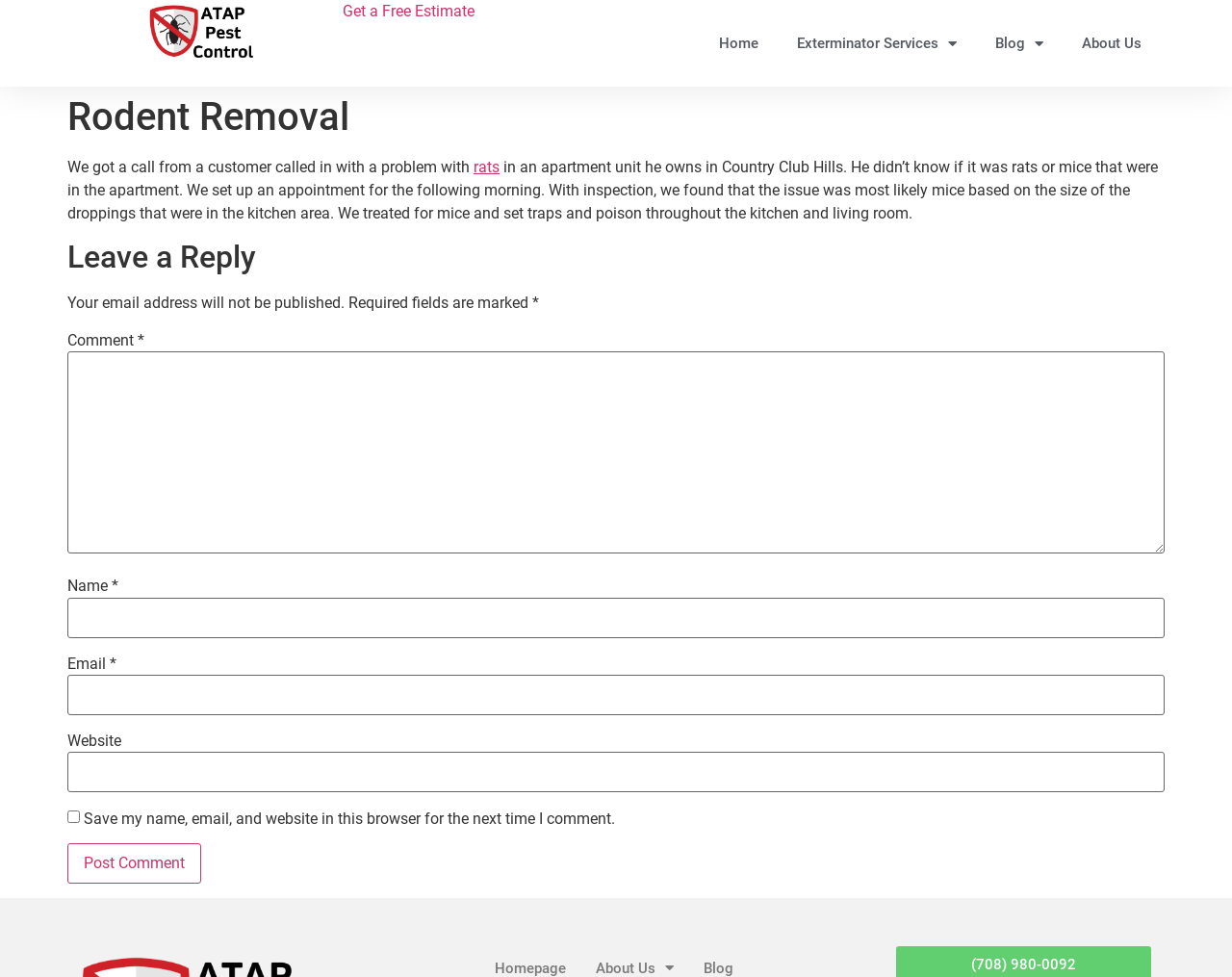Find the bounding box coordinates of the area to click in order to follow the instruction: "Leave a comment".

[0.055, 0.36, 0.945, 0.567]